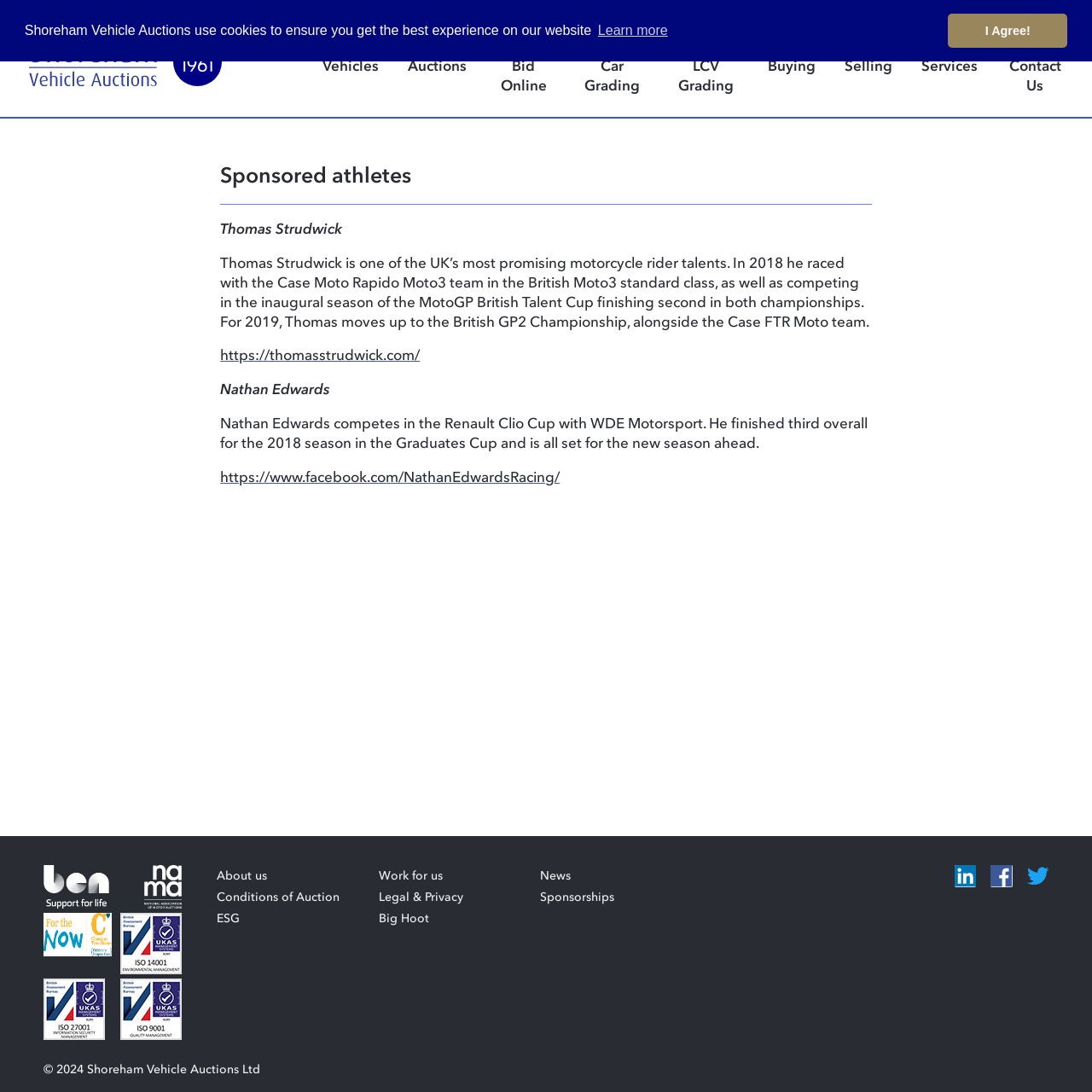Calculate the bounding box coordinates of the UI element given the description: "Vehicles".

[0.282, 0.038, 0.36, 0.101]